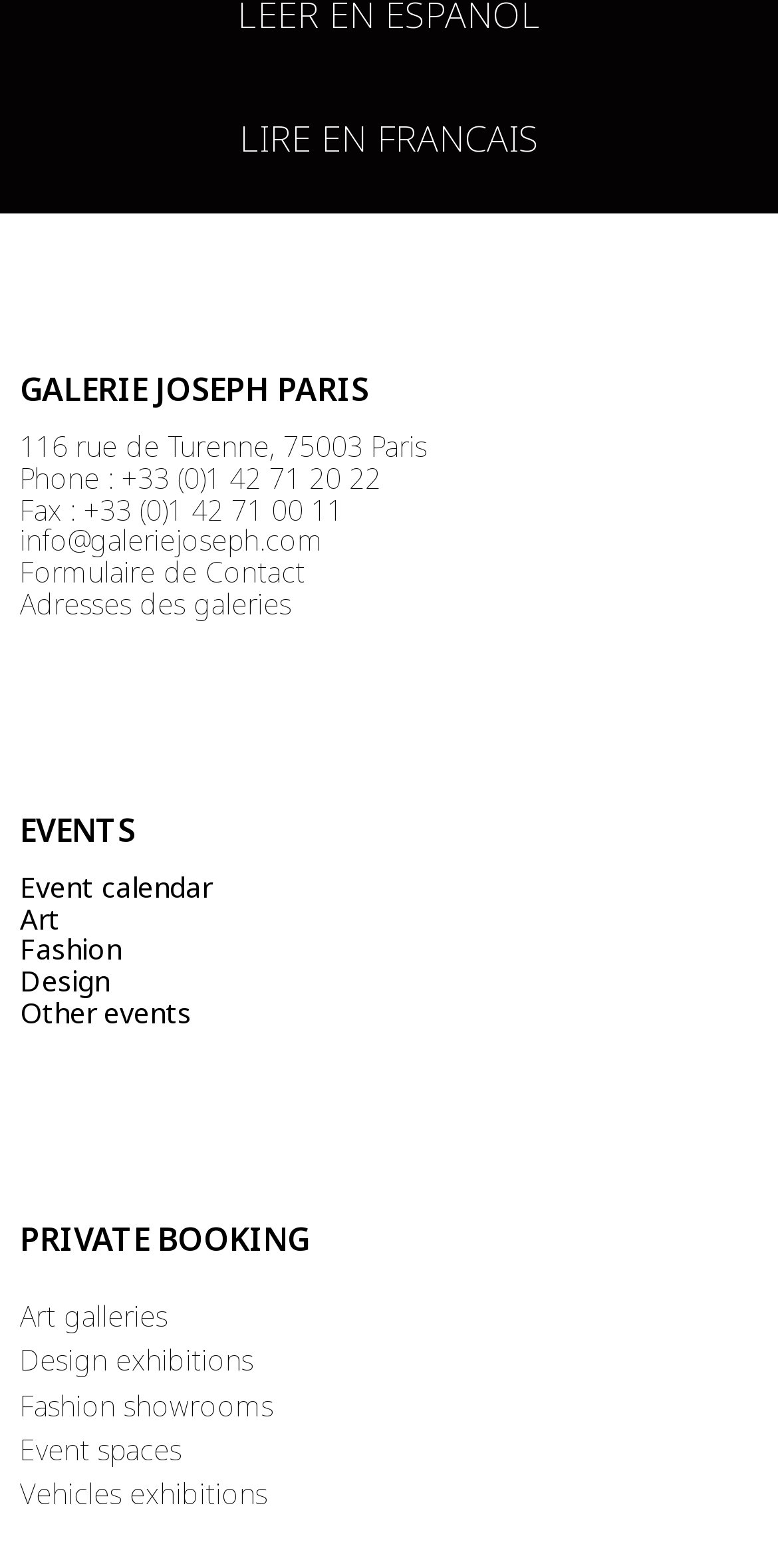Find the bounding box coordinates of the UI element according to this description: "Formulaire de Contact".

[0.026, 0.353, 0.392, 0.377]